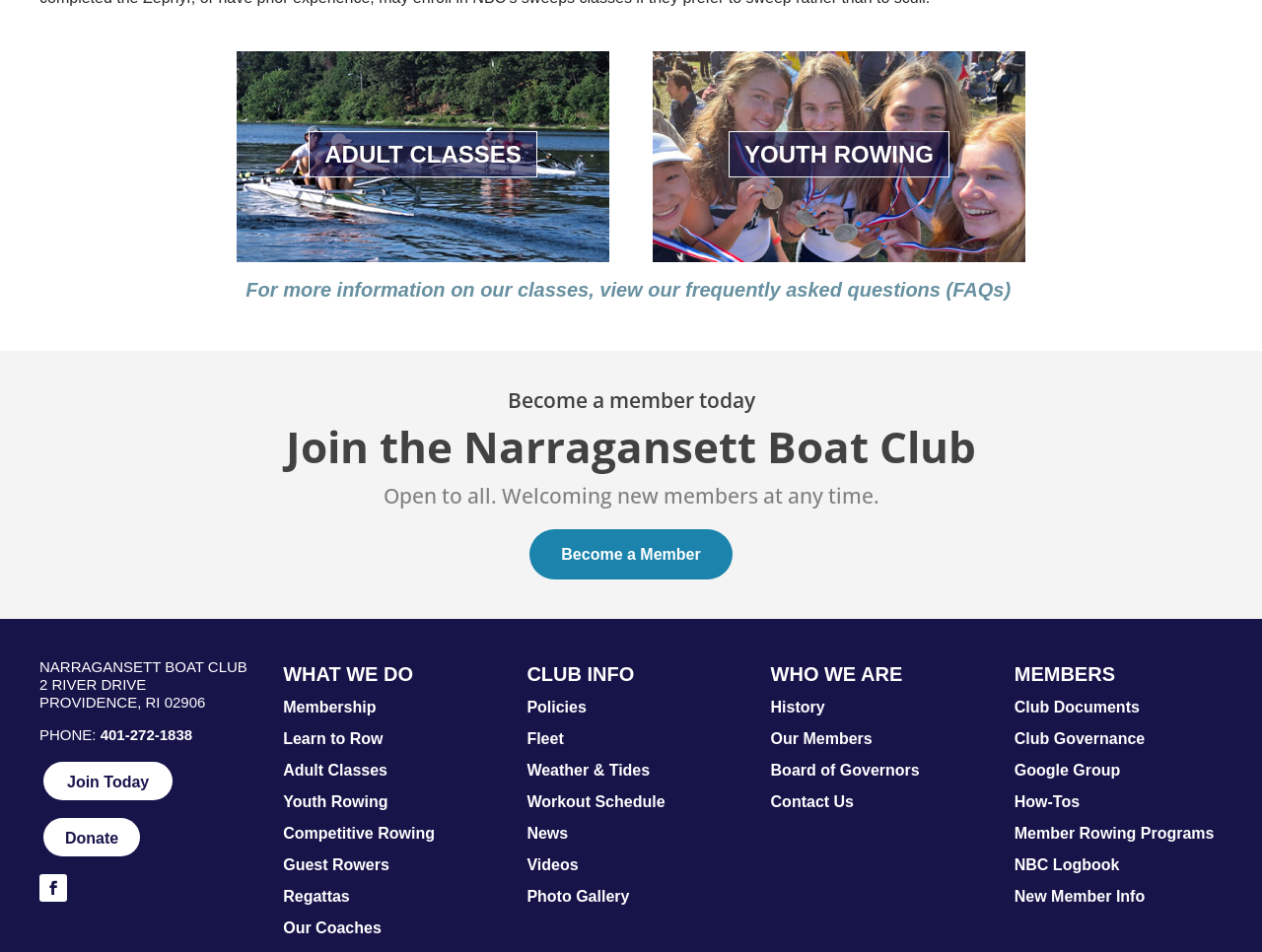Calculate the bounding box coordinates for the UI element based on the following description: "Follow". Ensure the coordinates are four float numbers between 0 and 1, i.e., [left, top, right, bottom].

None